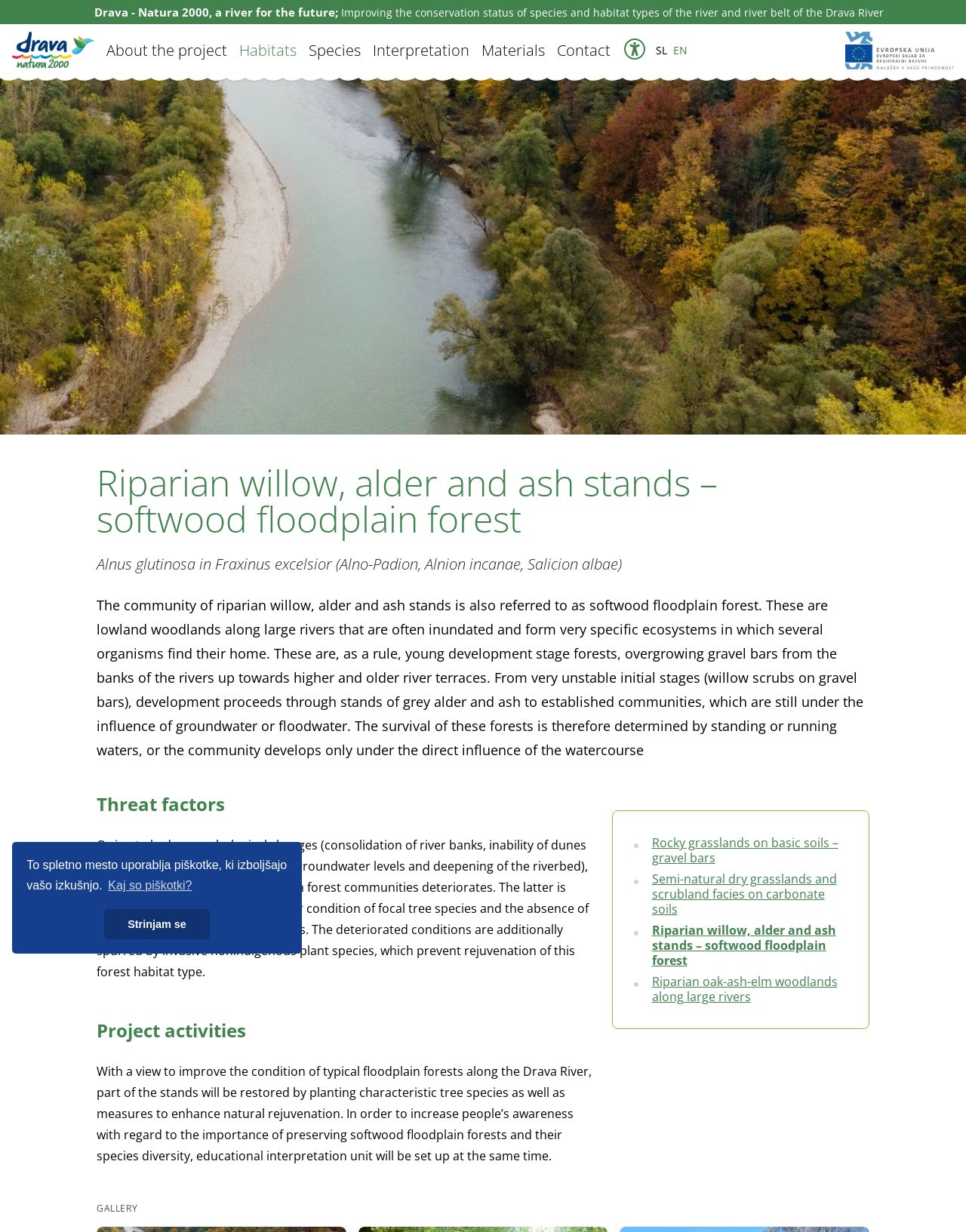What is the purpose of the project?
Using the picture, provide a one-word or short phrase answer.

To improve conservation status